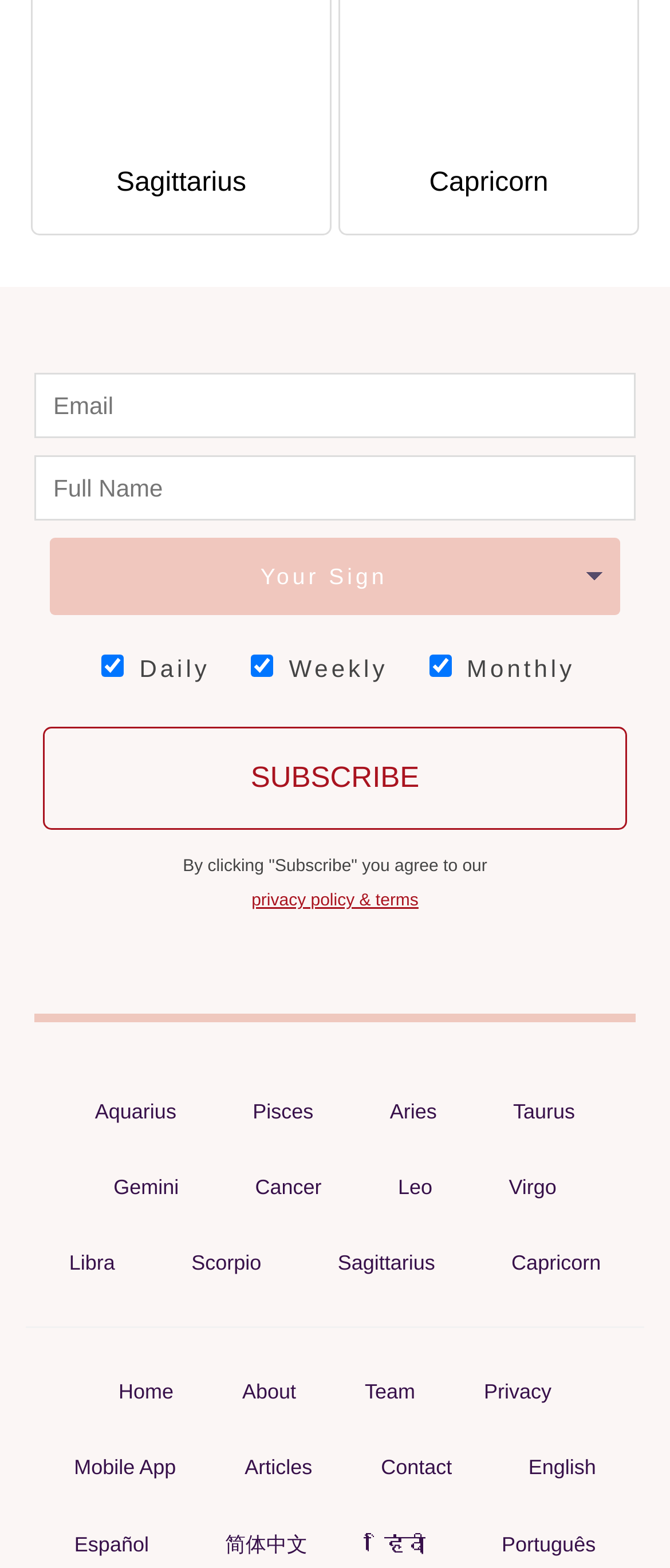Provide your answer to the question using just one word or phrase: What is the purpose of the 'SUBSCRIBE' button?

To subscribe to a newsletter